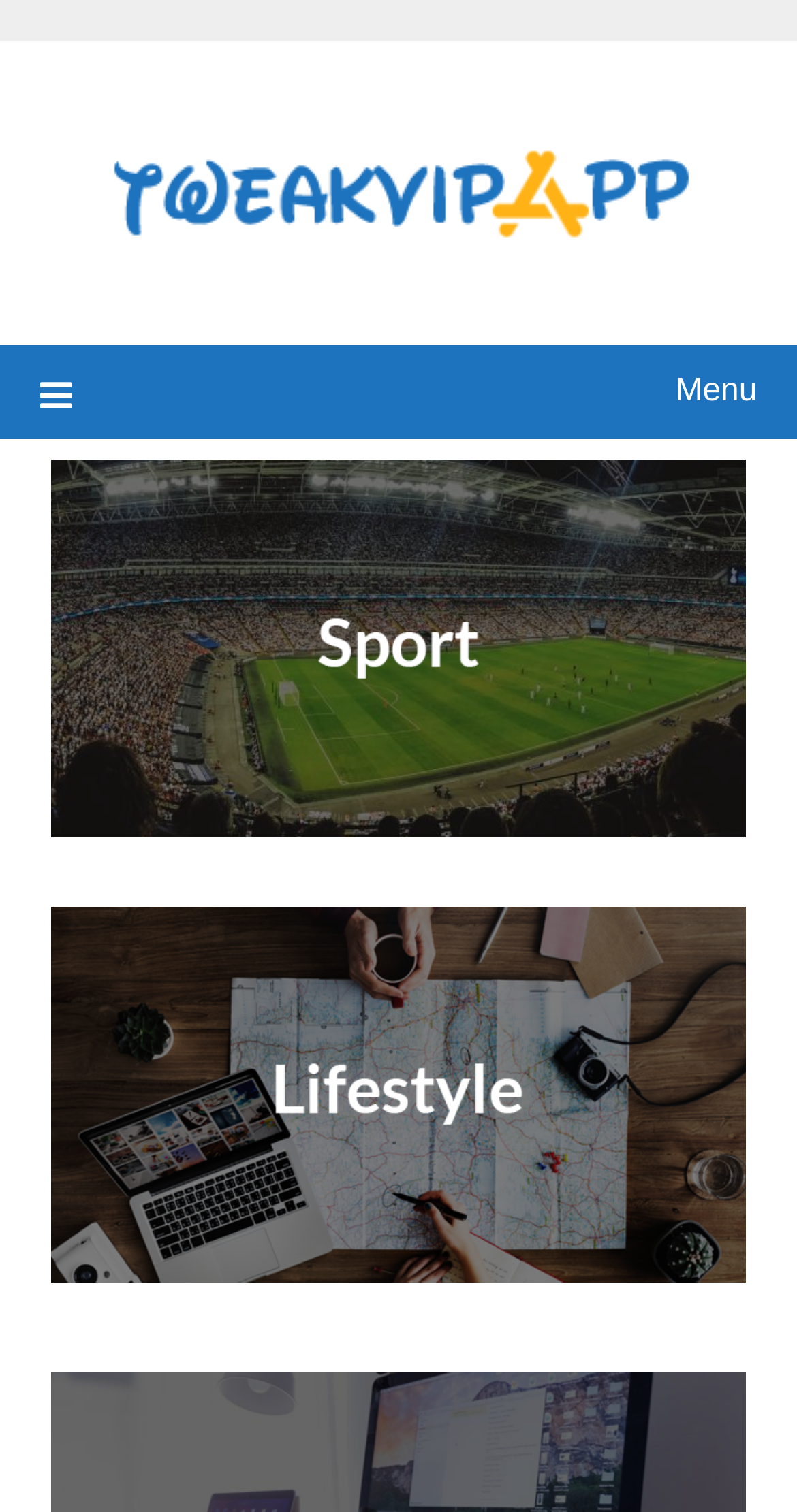Describe every aspect of the webpage in a detailed manner.

The webpage is titled "4 Things To Do When Someone Passes Away". At the top left corner, there is a logo image with a corresponding link. To the right of the logo, there is a menu link with a hamburger icon, which is not currently expanded. 

Below the logo and menu, there are three horizontal social media links, each accompanied by an icon image. The first social media link is positioned at the top, the second is in the middle, and the third is at the bottom.